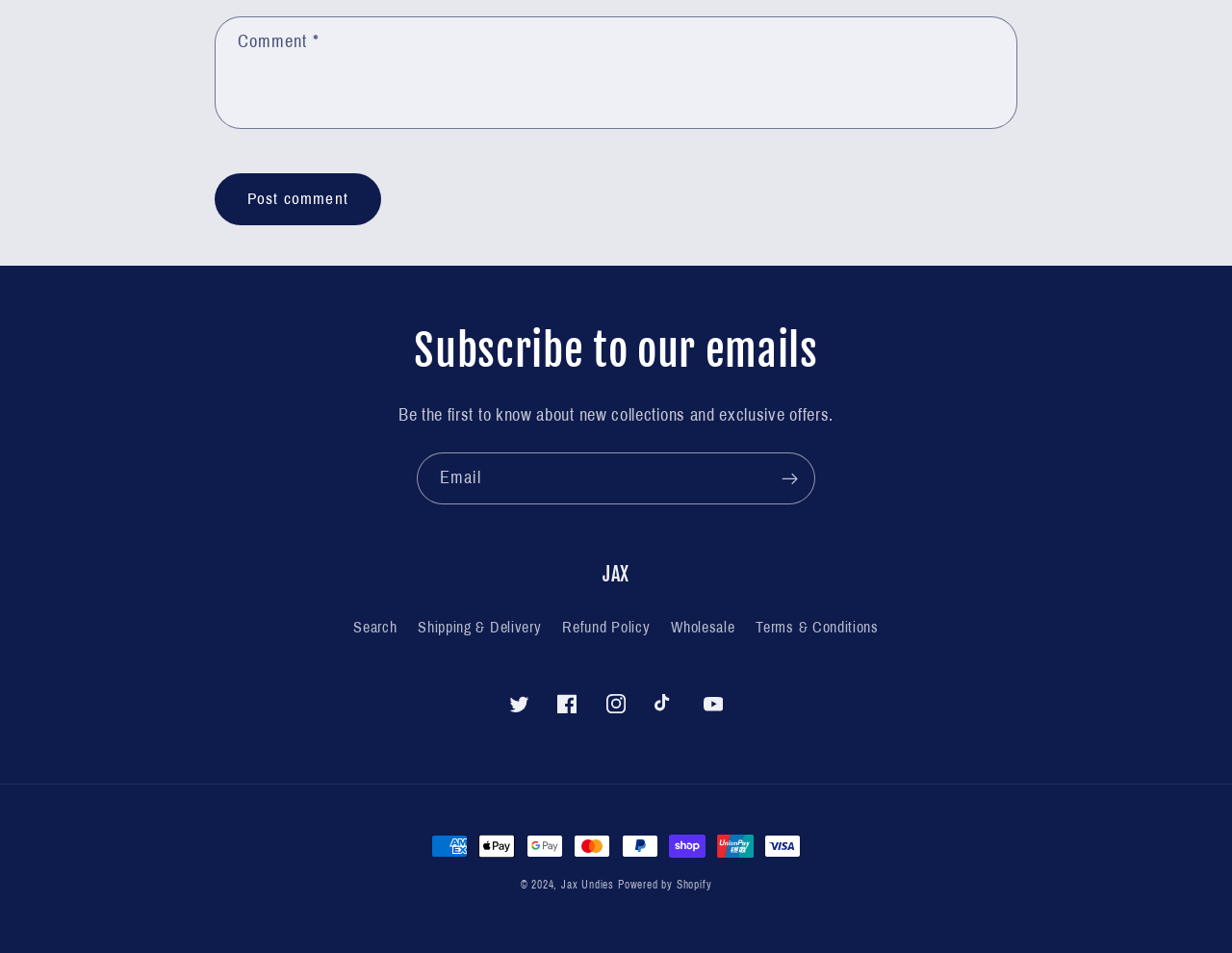Please identify the bounding box coordinates of the area that needs to be clicked to follow this instruction: "pay with American Express".

[0.35, 0.875, 0.379, 0.9]